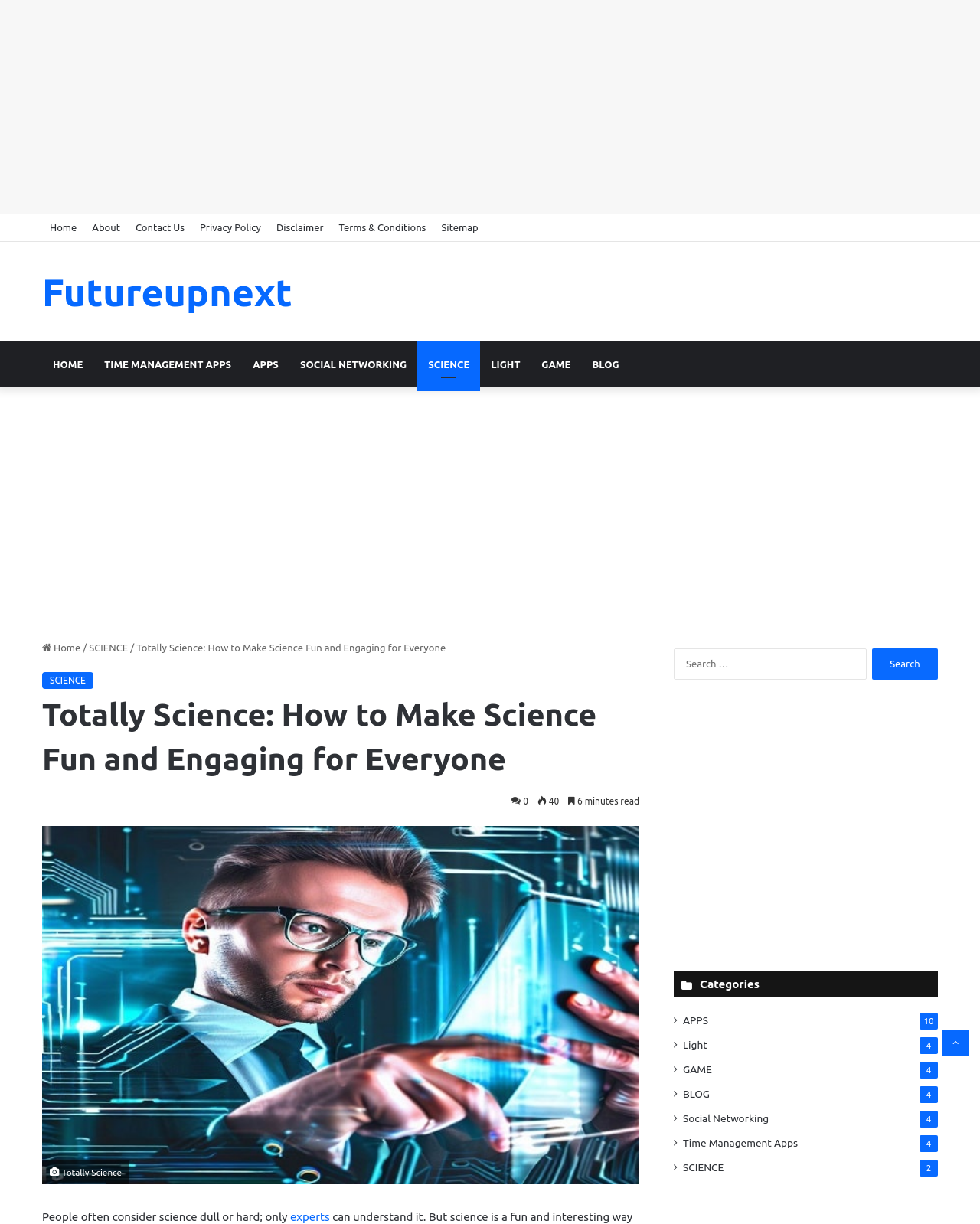Determine the bounding box coordinates of the section I need to click to execute the following instruction: "Click on the 'Home' link in the secondary navigation". Provide the coordinates as four float numbers between 0 and 1, i.e., [left, top, right, bottom].

[0.043, 0.175, 0.086, 0.197]